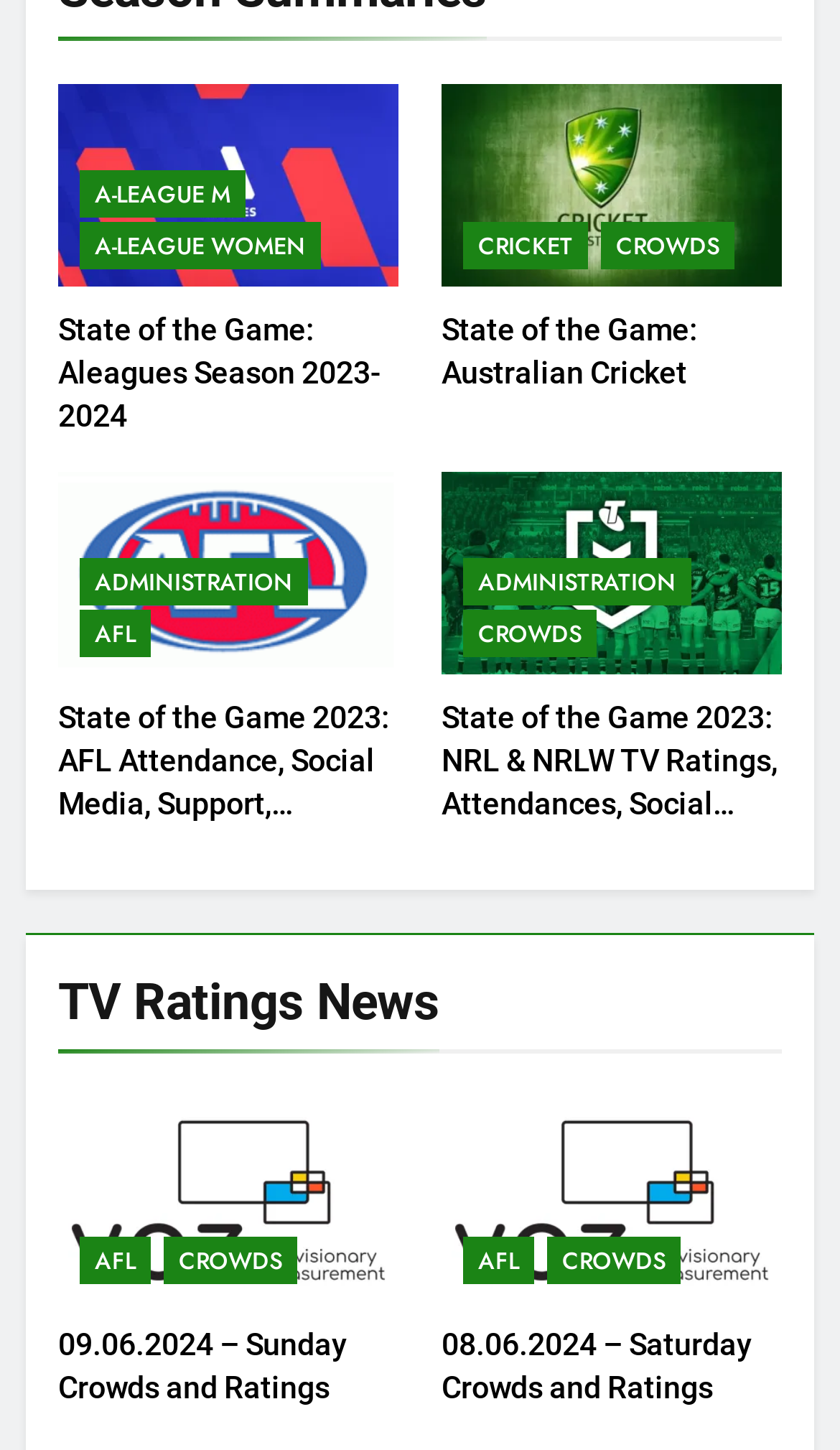What is the main topic of the webpage?
Please ensure your answer is as detailed and informative as possible.

Based on the headings and links on the webpage, it appears to be focused on sports-related topics, including A-League, cricket, AFL, and NRL.